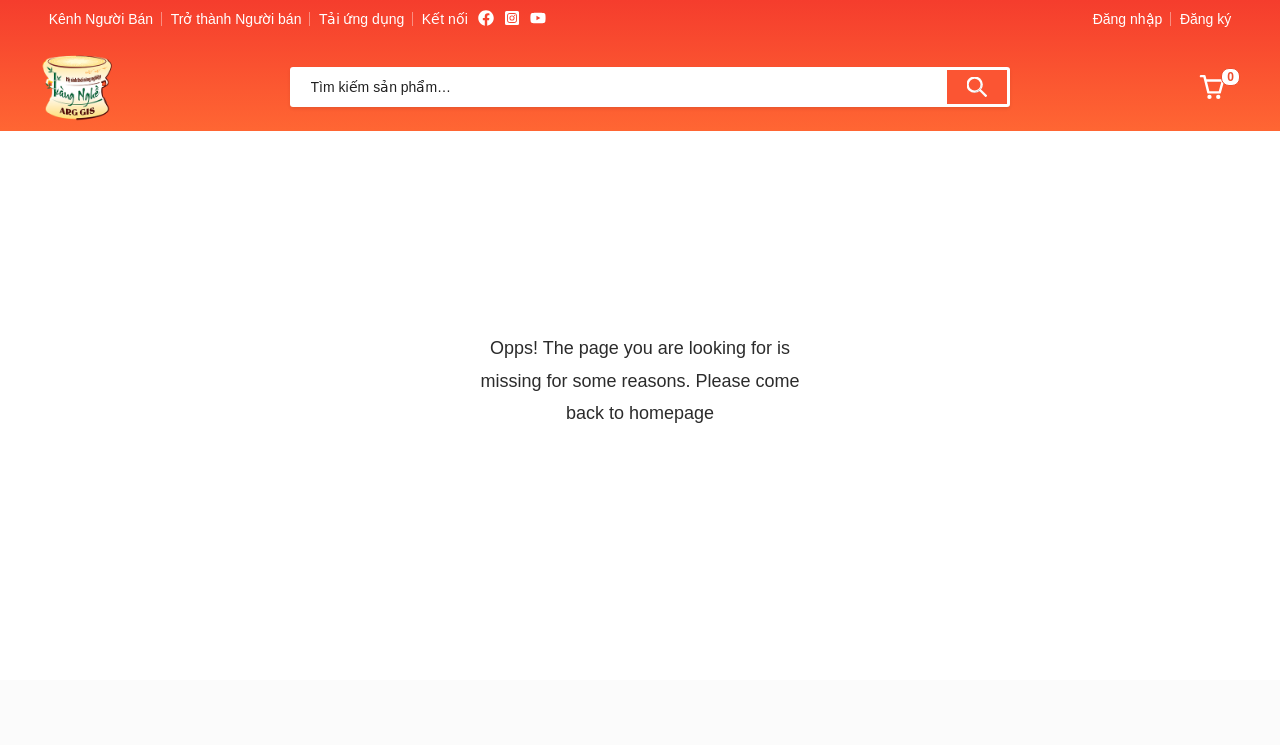Determine the bounding box coordinates of the region that needs to be clicked to achieve the task: "Click on Tải ứng dụng".

[0.242, 0.007, 0.323, 0.044]